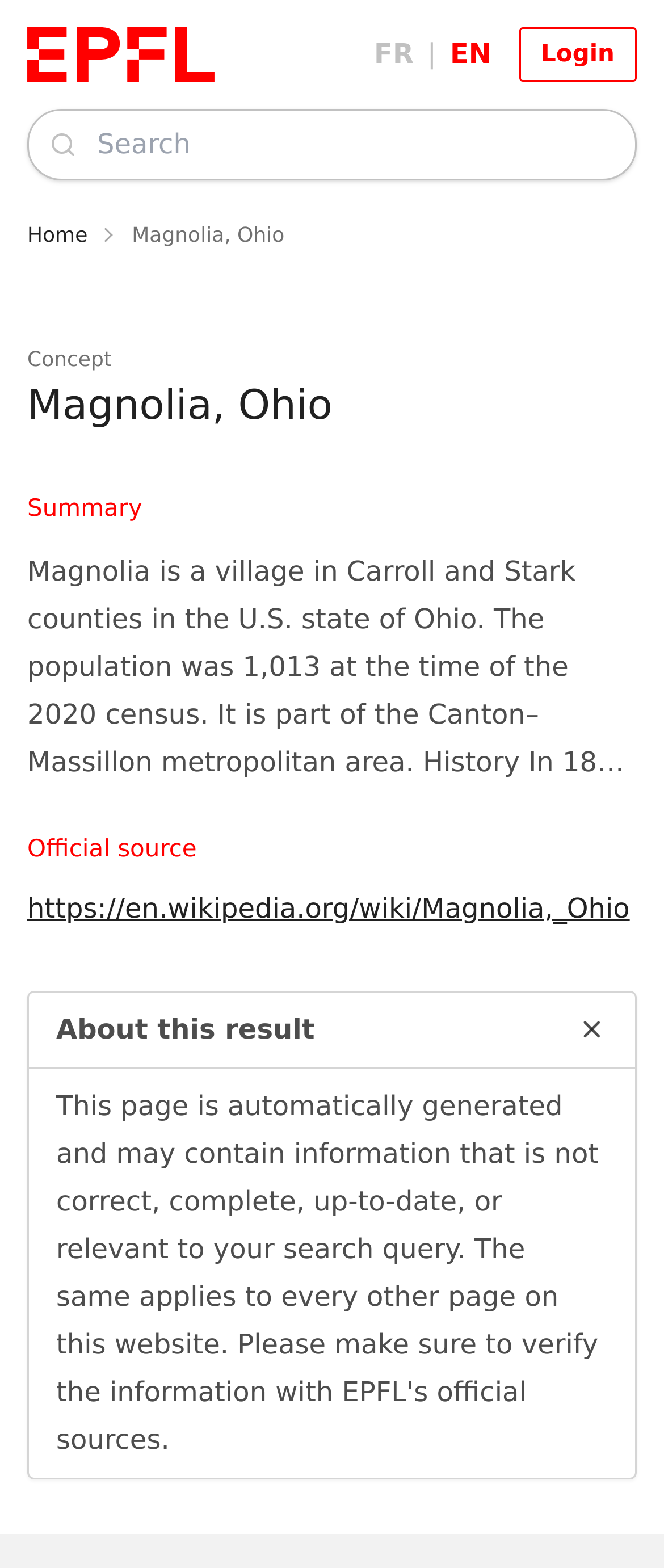What is the name of the creek Magnolia is located along?
Make sure to answer the question with a detailed and comprehensive explanation.

I found the answer in the geography section of the webpage, which states 'Magnolia is located at (40.652546, −81.296119), along Sandy Creek.'